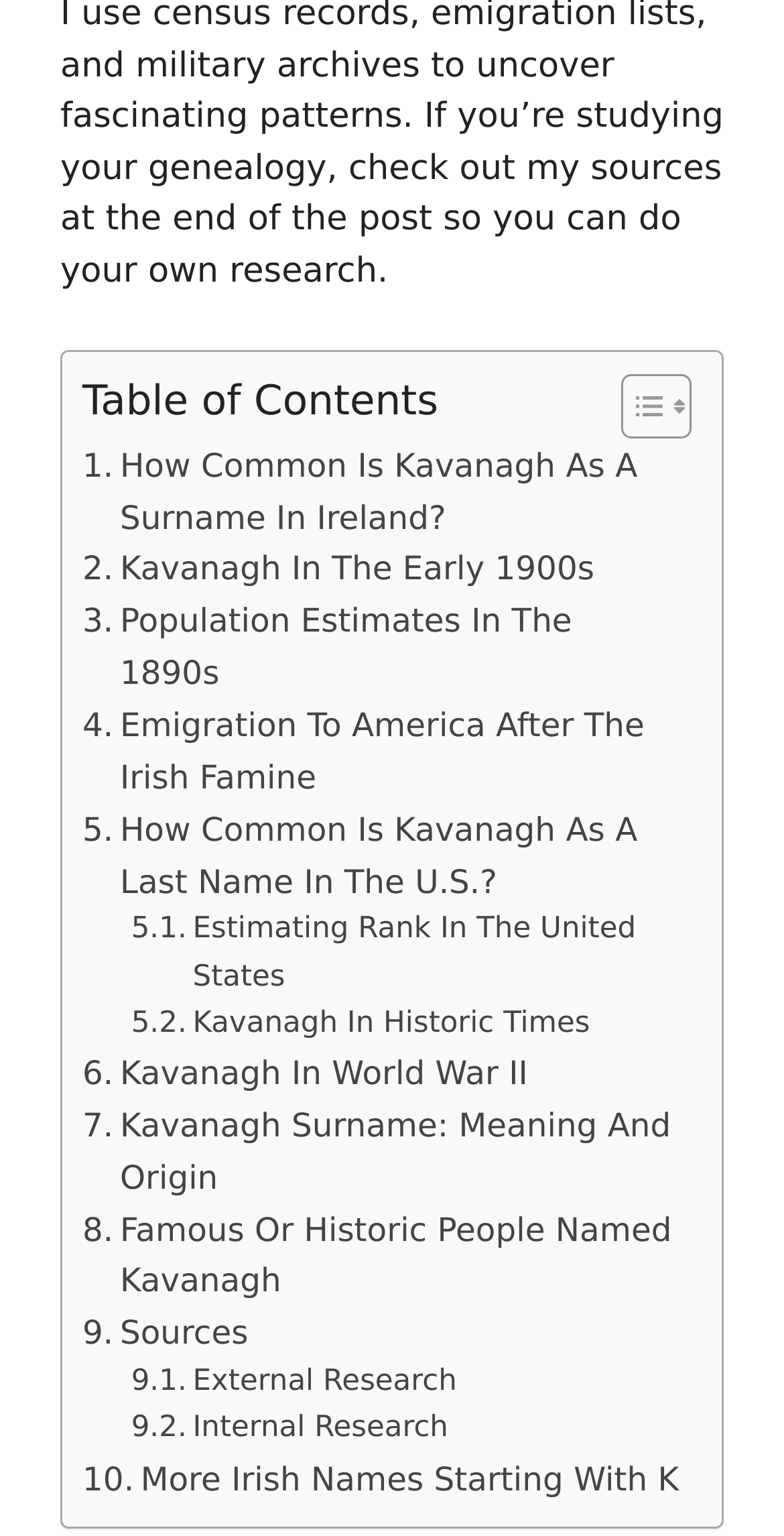Provide the bounding box coordinates of the UI element this sentence describes: "Kavanagh In World War II".

[0.105, 0.682, 0.673, 0.716]